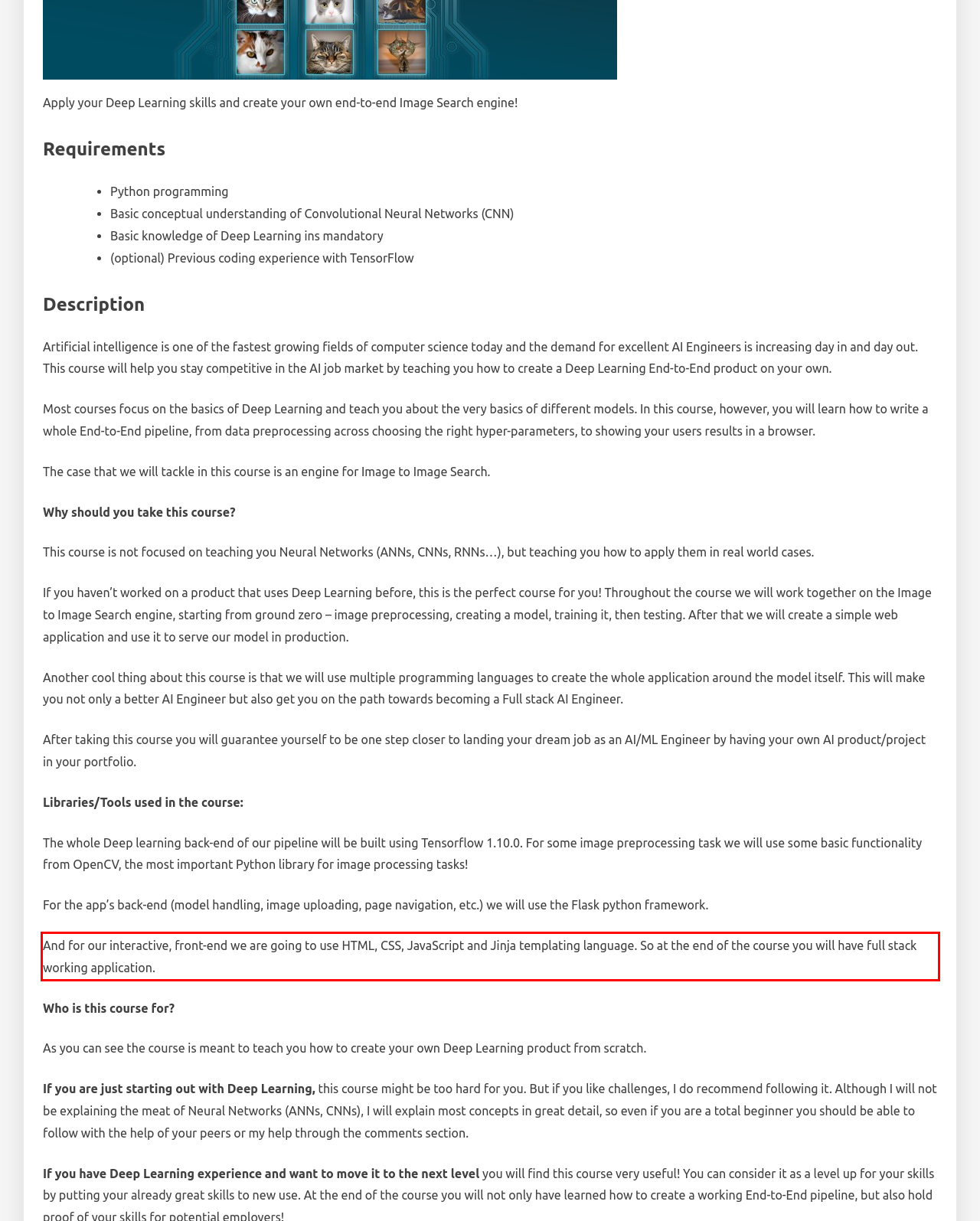Identify the text within the red bounding box on the webpage screenshot and generate the extracted text content.

And for our interactive, front-end we are going to use HTML, CSS, JavaScript and Jinja templating language. So at the end of the course you will have full stack working application.